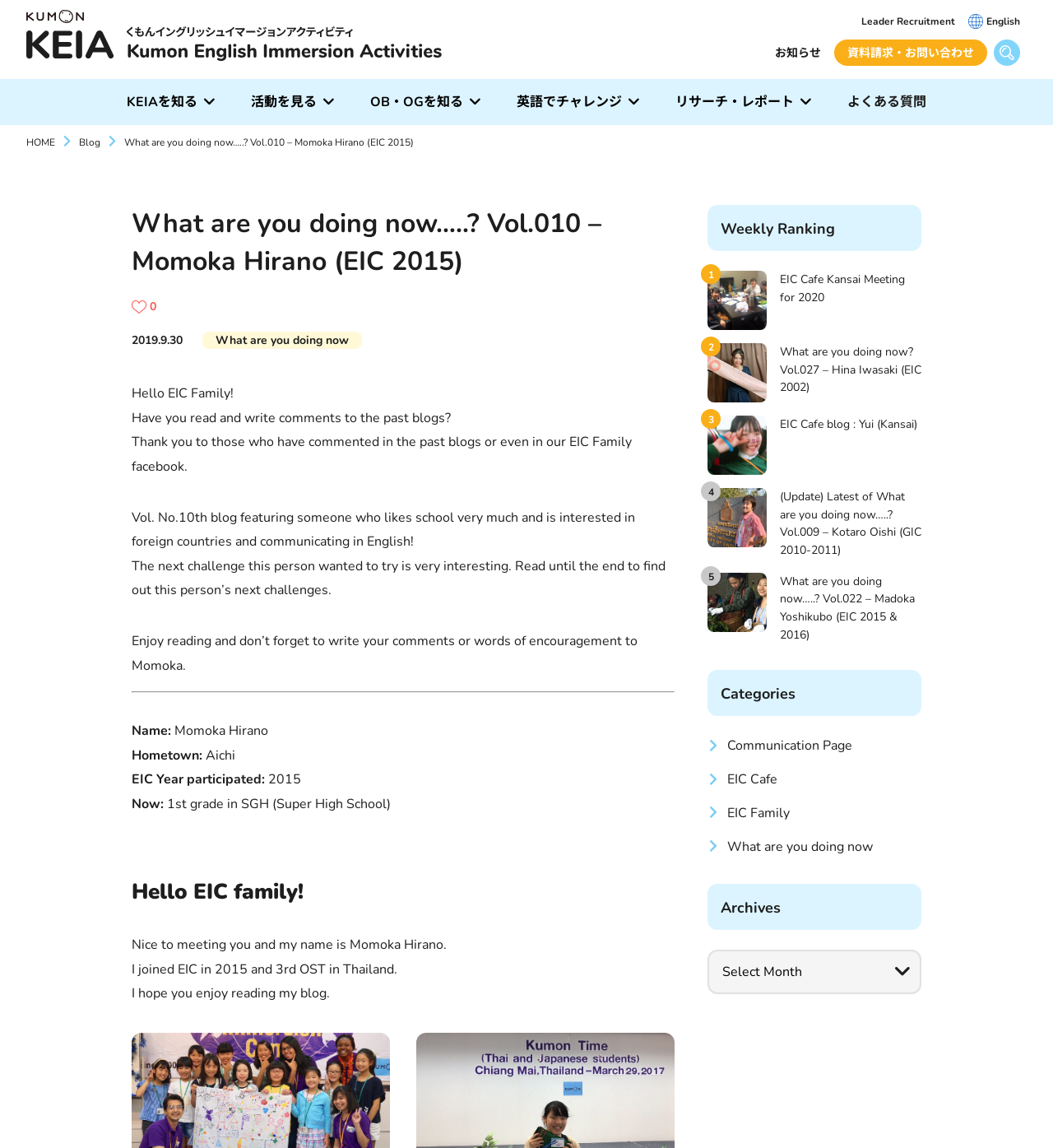Please find the bounding box coordinates for the clickable element needed to perform this instruction: "Learn about KEIA".

[0.265, 0.138, 0.487, 0.259]